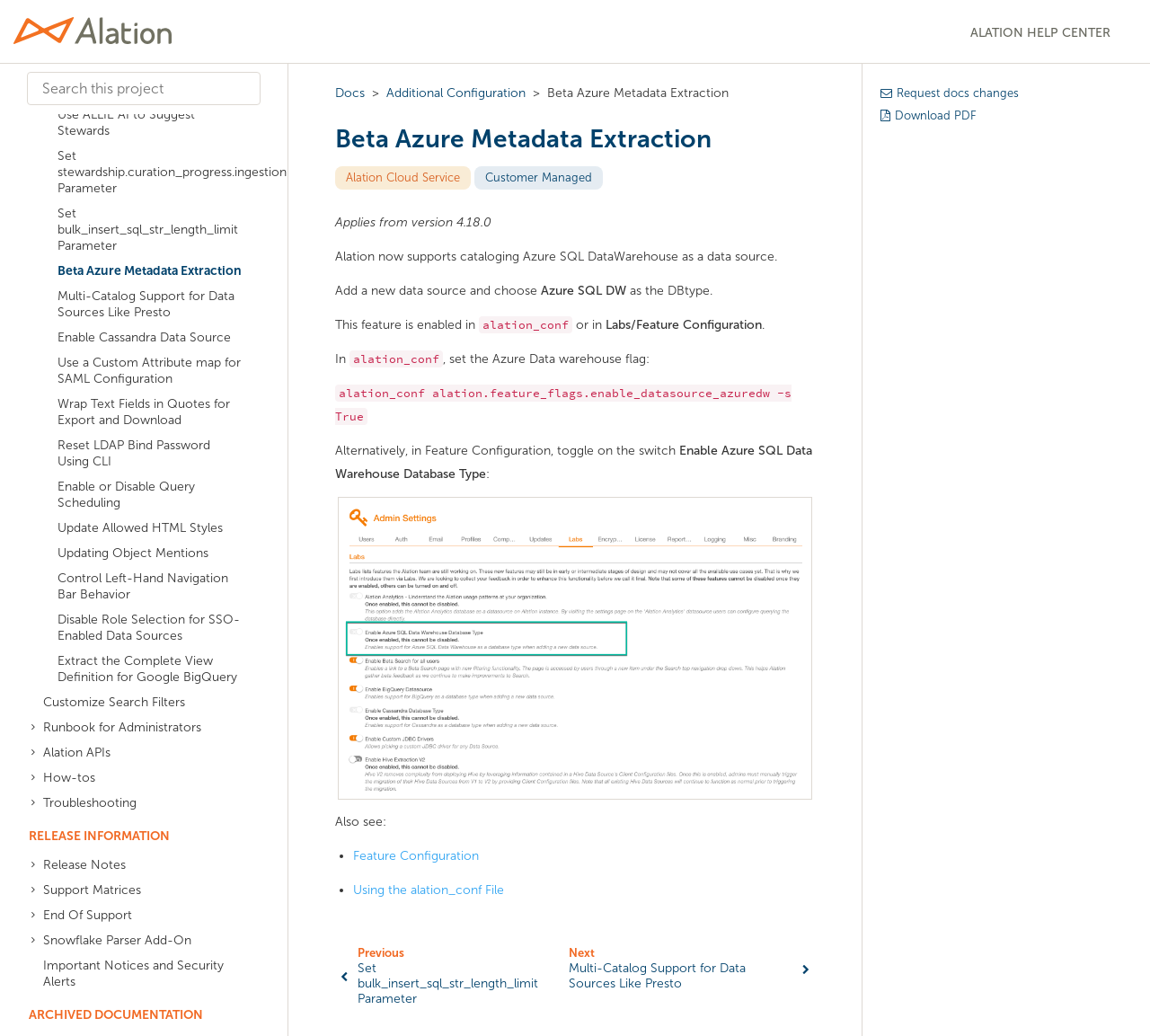What is the name of the company?
Refer to the screenshot and respond with a concise word or phrase.

Alation